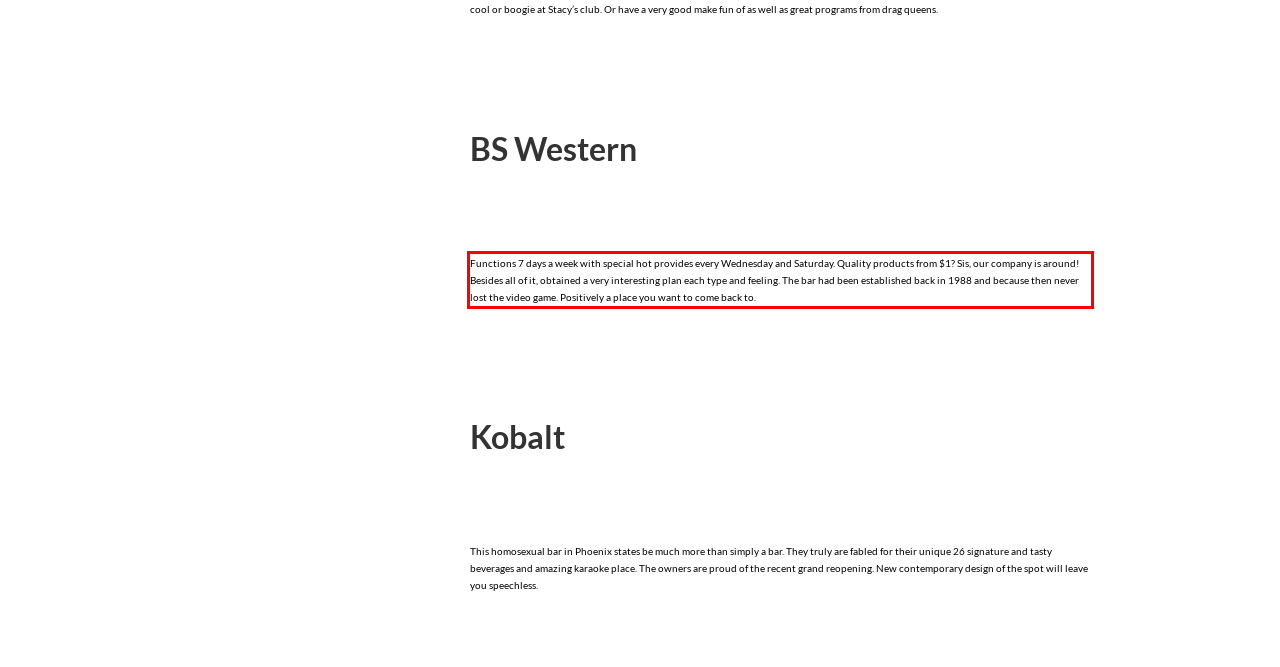Given a screenshot of a webpage, identify the red bounding box and perform OCR to recognize the text within that box.

Functions 7 days a week with special hot provides every Wednesday and Saturday. Quality products from $1? Sis, our company is around! Besides all of it, obtained a very interesting plan each type and feeling. The bar had been established back in 1988 and because then never lost the video game. Positively a place you want to come back to.